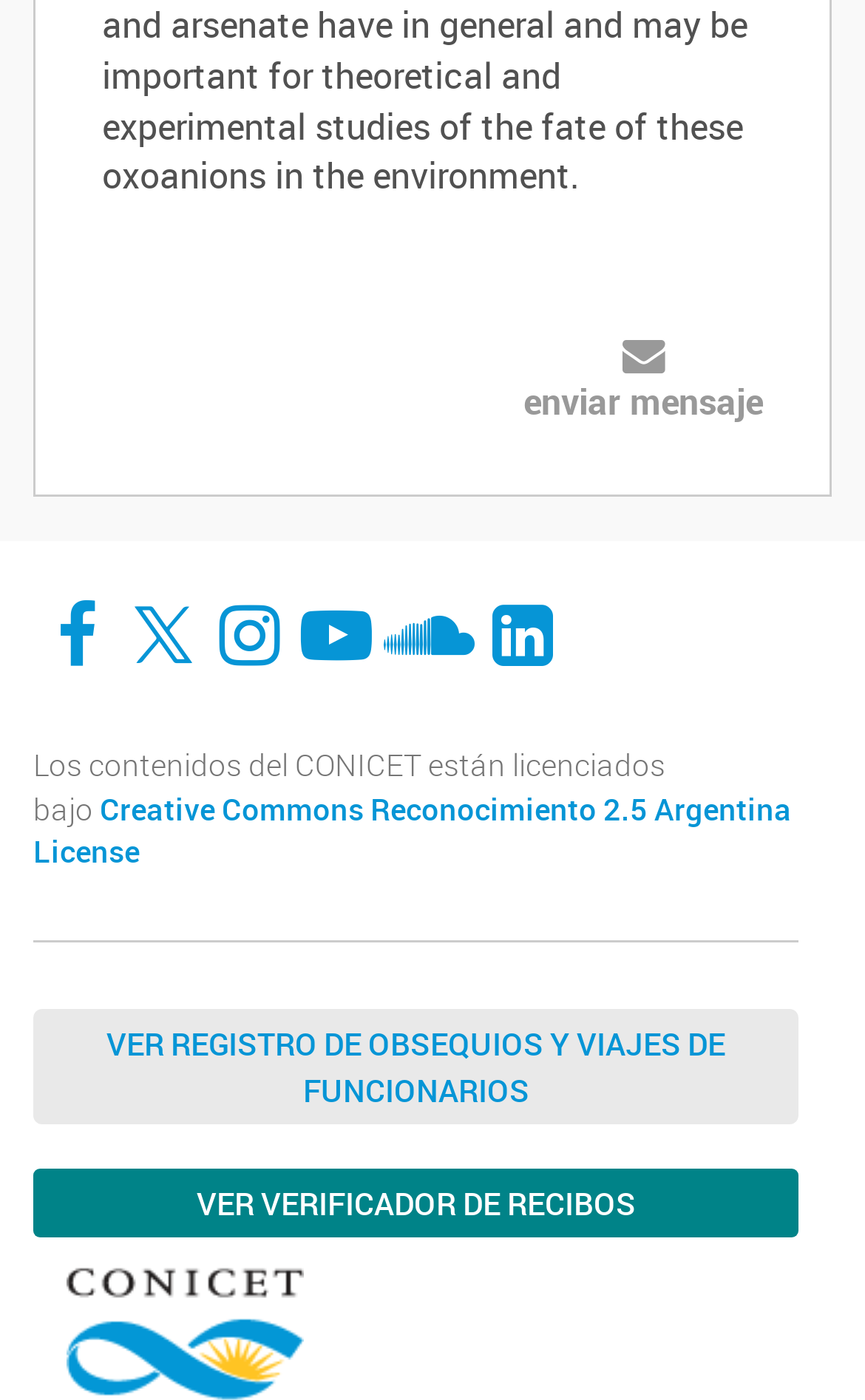What social media platforms are available?
Examine the image and provide an in-depth answer to the question.

I determined the answer by looking at the links provided at the top of the webpage, which include Facebook, Twitter, Instagram, YouTube, Soundcloud, and LinkedIn.